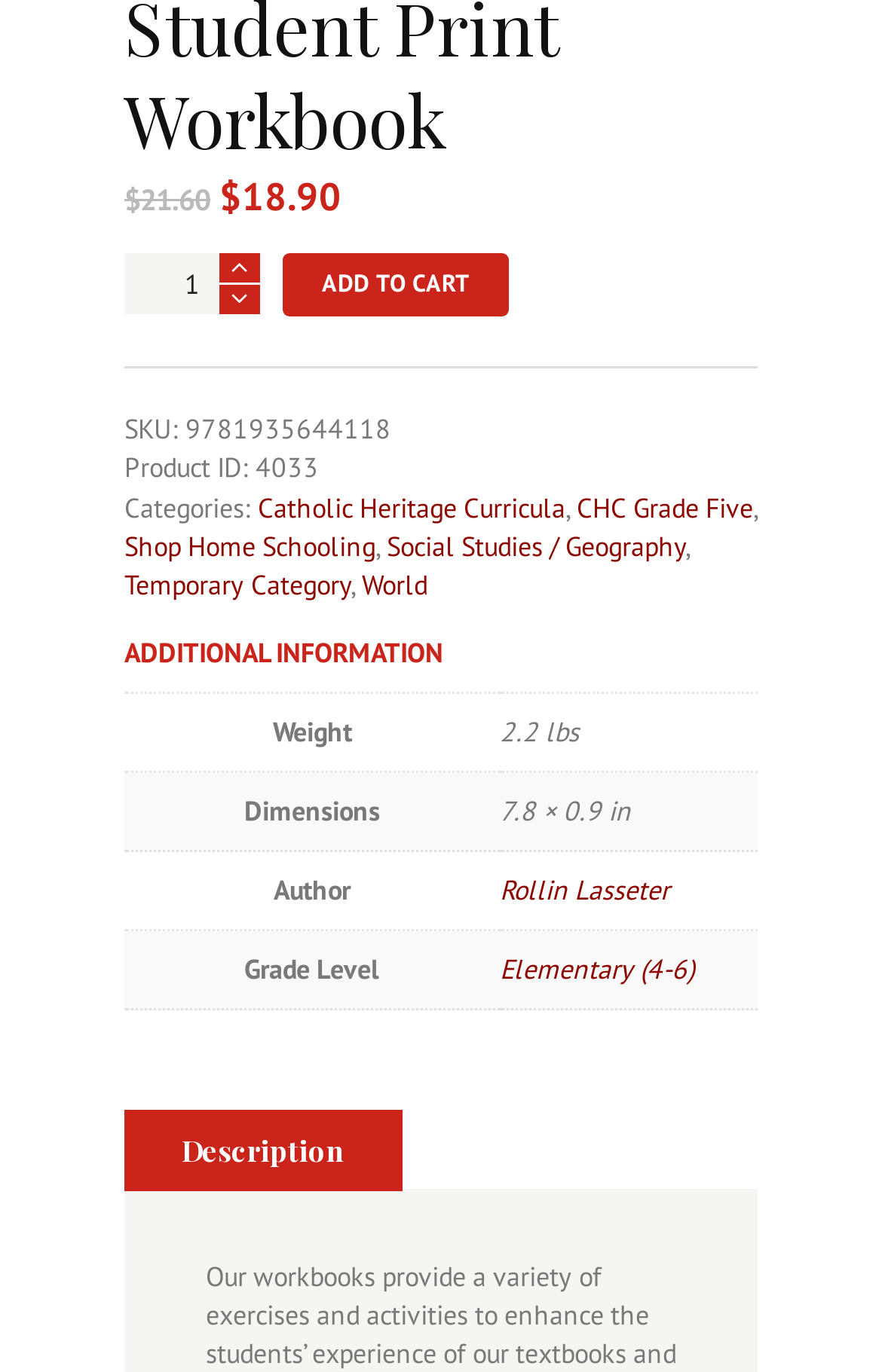What is the weight of the product?
Answer the question with a detailed and thorough explanation.

The weight of the product can be found in the table under the 'ADDITIONAL INFORMATION' heading, in the row with the 'Weight' column header, which contains the text '2.2 lbs'.